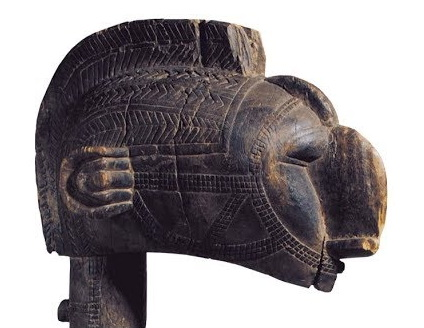Generate an elaborate description of what you see in the image.

This image showcases a beautifully crafted **Baga Nimba Mask**, a significant artifact from the Baga people of Guinea. The mask is prominently characterized by its stylized features, including a pronounced forehead, intricate patterns, and a unique shape that resembles a human face, possibly symbolizing fertility or the concept of motherhood. Notable for its rich texture and detailed carvings, the mask serves an important cultural function in ceremonial practices, often used during rituals to invoke blessings and protection. The craftsmanship reflects the artistic traditions and cultural heritage of the Baga people, highlighting their connection to spirituality and ancestral veneration. Featured in various exhibitions, this piece is recognized for its artistic value and its importance in understanding African art and culture. For those interested in exploring its origins and significance further, it is noted to be part of the collections at the University of Iowa Stanley Museum of Art and is referenced in scholarly works such as Harold D. Nelson's "Area Handbook for Guinea" and James S. Olson's "Peoples of Africa."